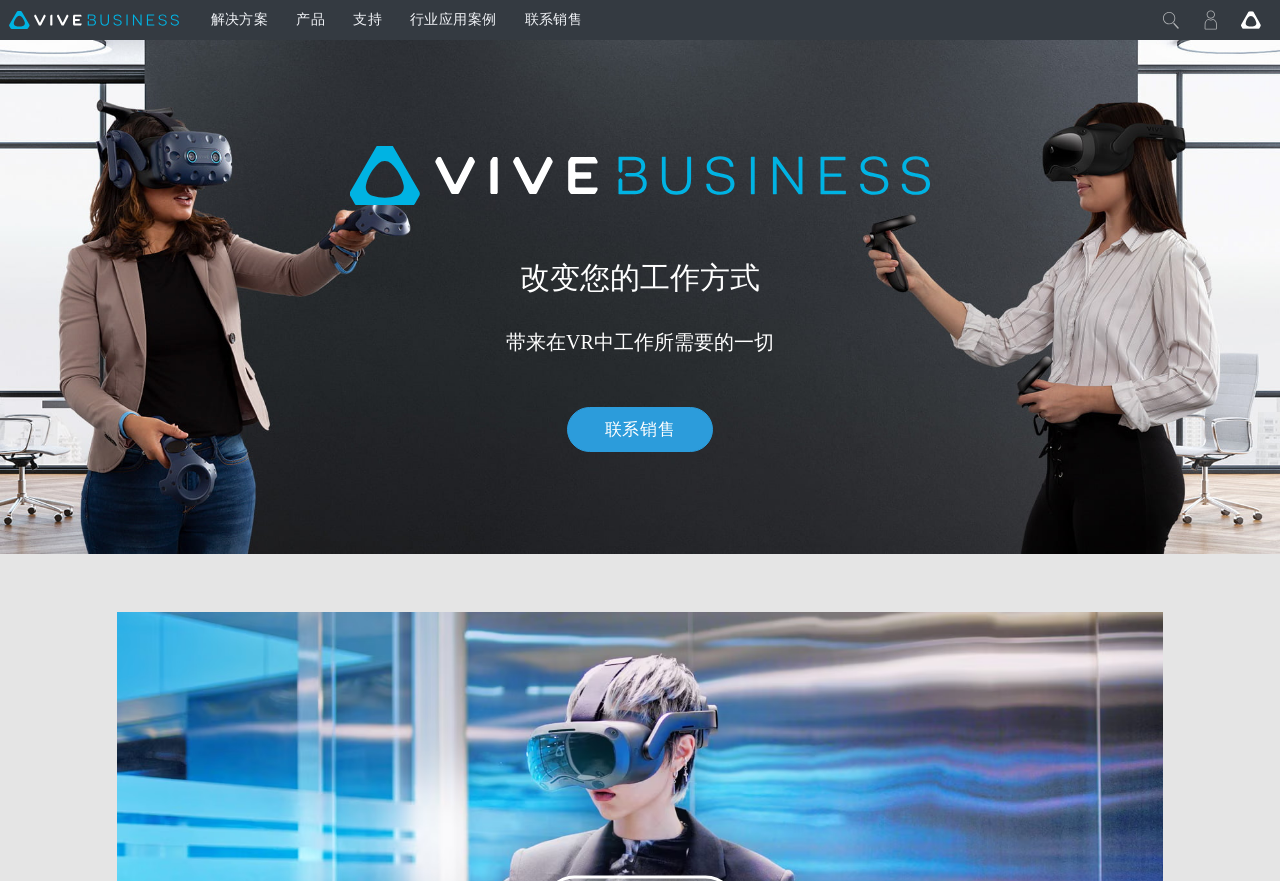What is shown in the main image?
Give a detailed explanation using the information visible in the image.

The main image on the webpage shows a virtual meeting scenario with people wearing VR headsets, which is likely to be an example of how VIVE Business can be used for remote collaboration and training.